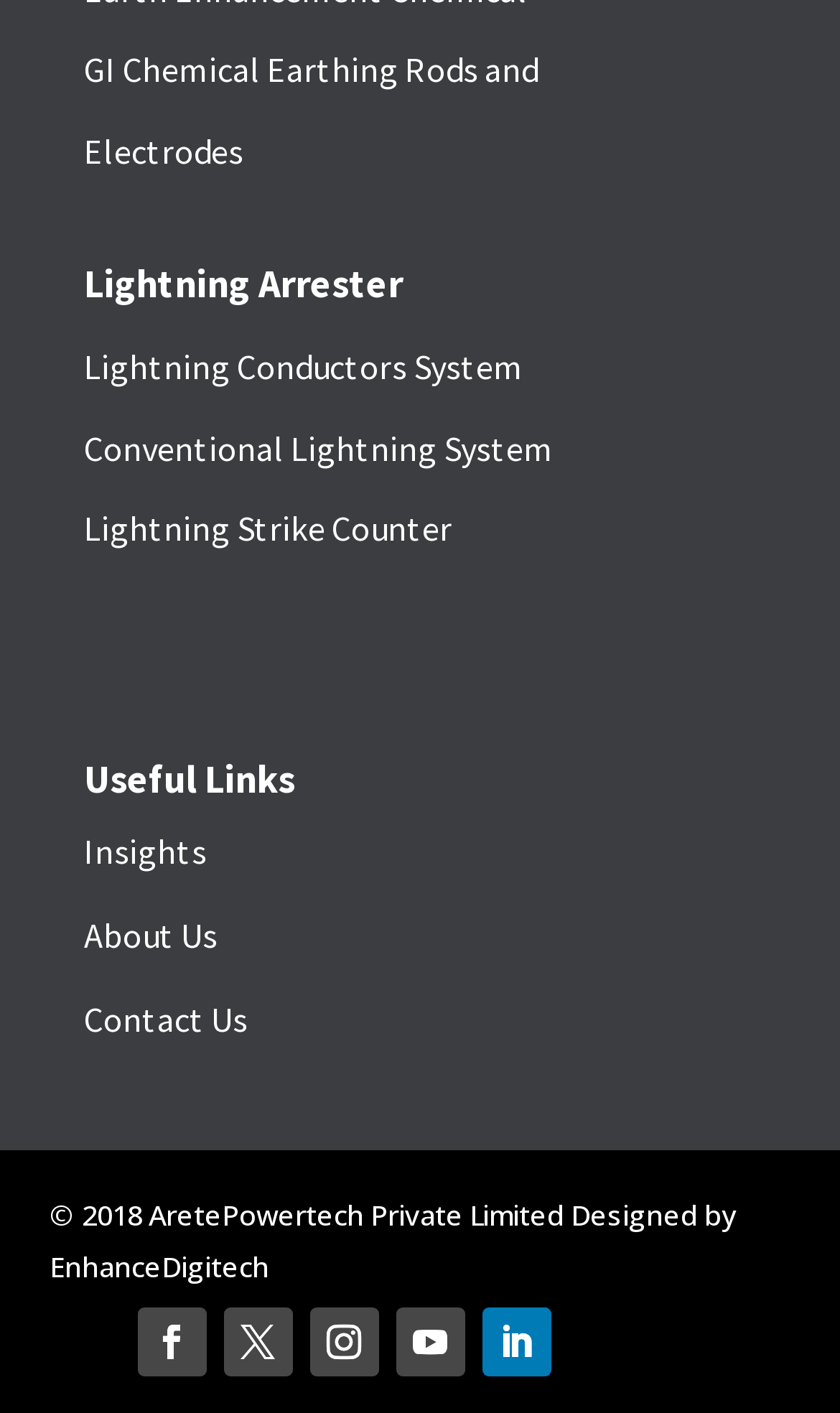What is the name of the company that designed the website?
Please give a detailed and elaborate answer to the question based on the image.

I found the designer's information at the bottom of the webpage, which states 'Designed by EnhanceDigitech'. This indicates that the company that designed the website is EnhanceDigitech.